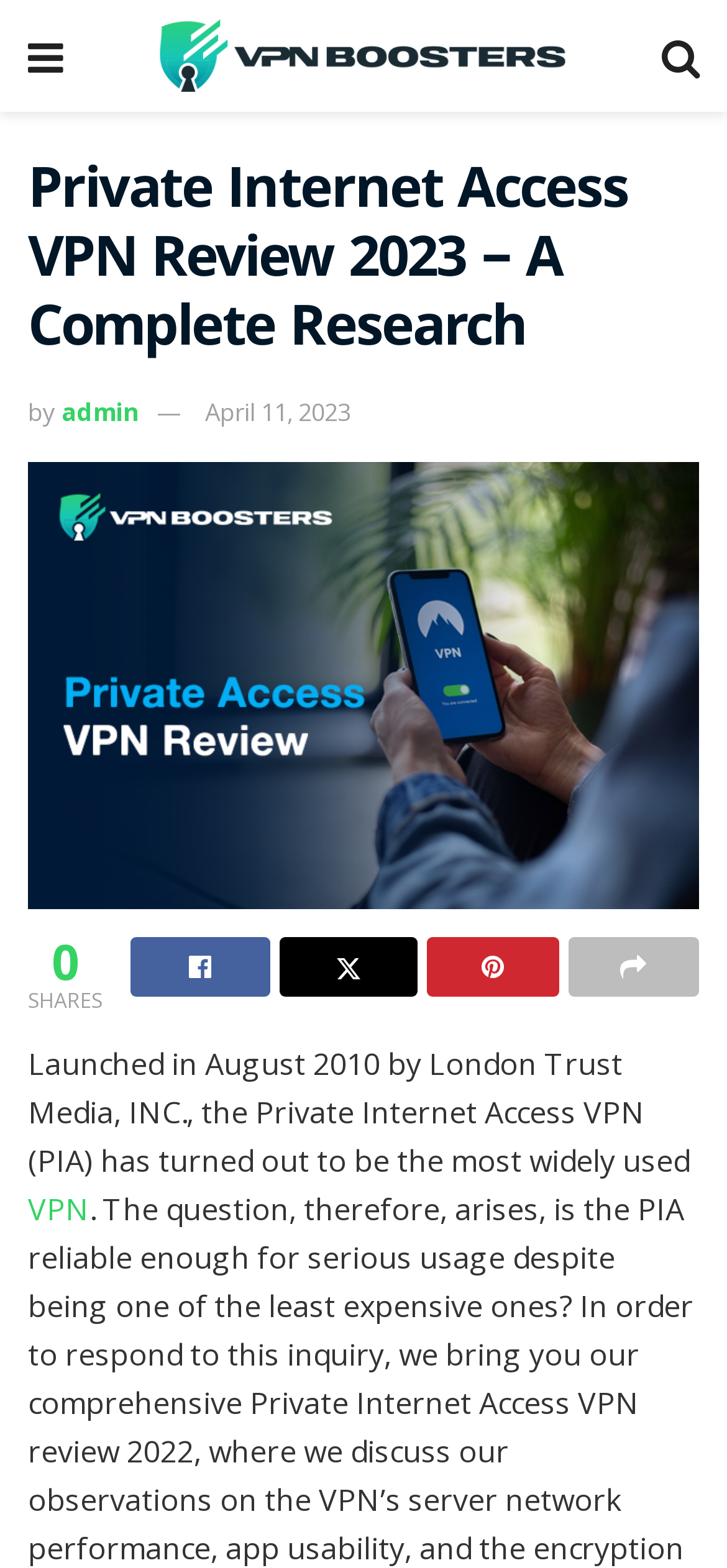Provide a one-word or brief phrase answer to the question:
When was the article published?

April 11, 2023